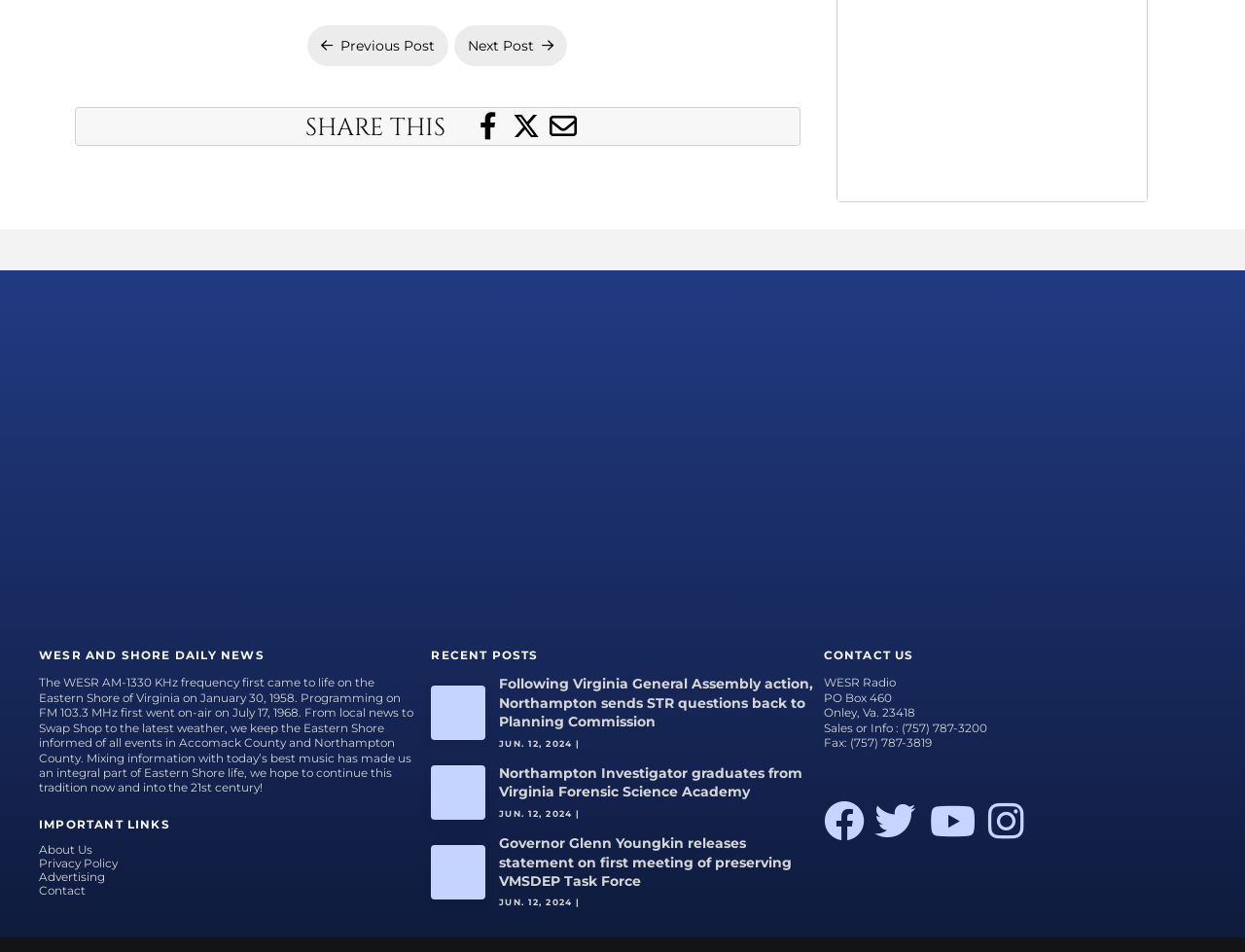Please specify the bounding box coordinates of the clickable region necessary for completing the following instruction: "Check the 'CONTACT US' section". The coordinates must consist of four float numbers between 0 and 1, i.e., [left, top, right, bottom].

[0.661, 0.683, 0.97, 0.695]